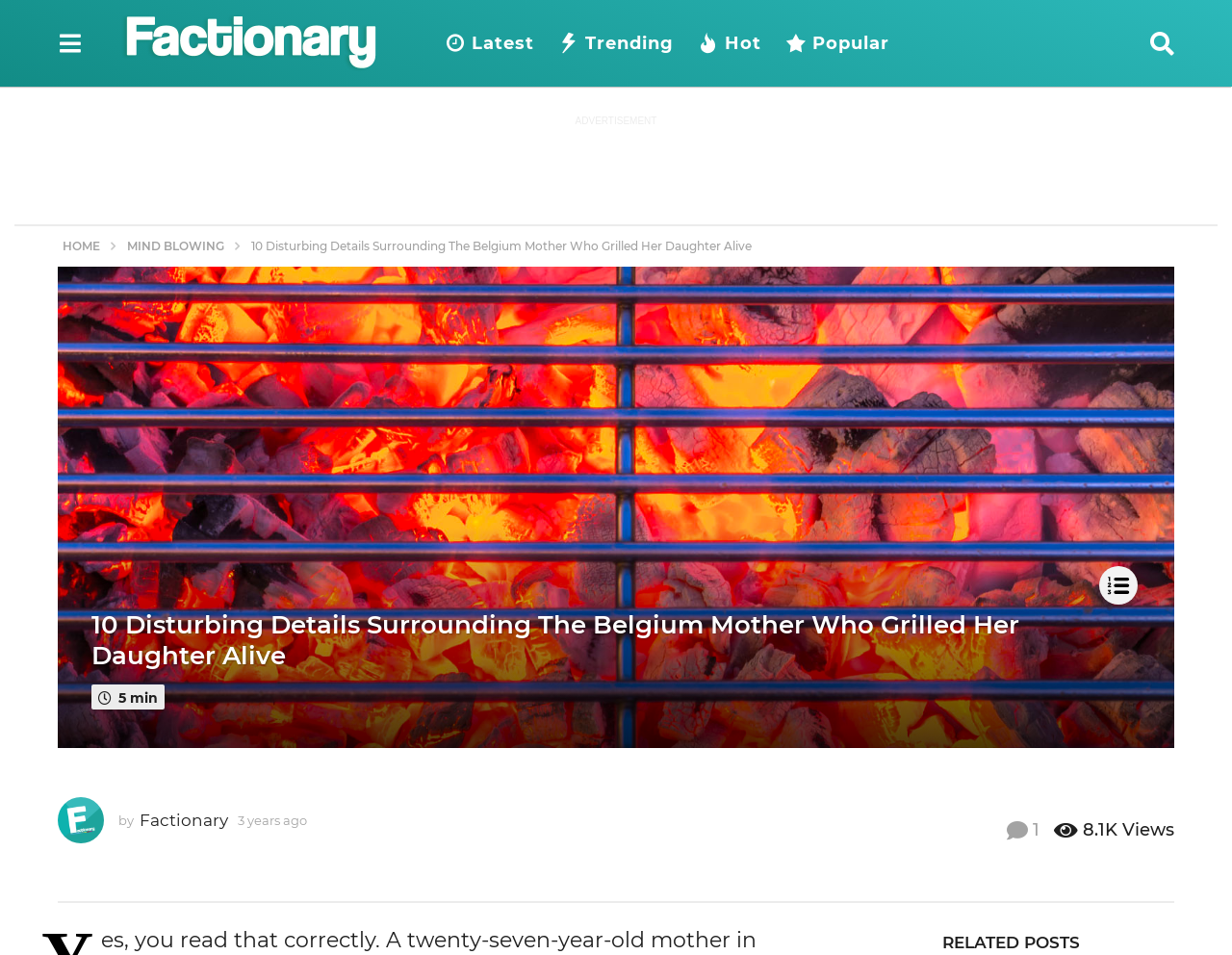Locate the bounding box coordinates of the clickable element to fulfill the following instruction: "Go to the 'HOME' page". Provide the coordinates as four float numbers between 0 and 1 in the format [left, top, right, bottom].

[0.051, 0.249, 0.084, 0.264]